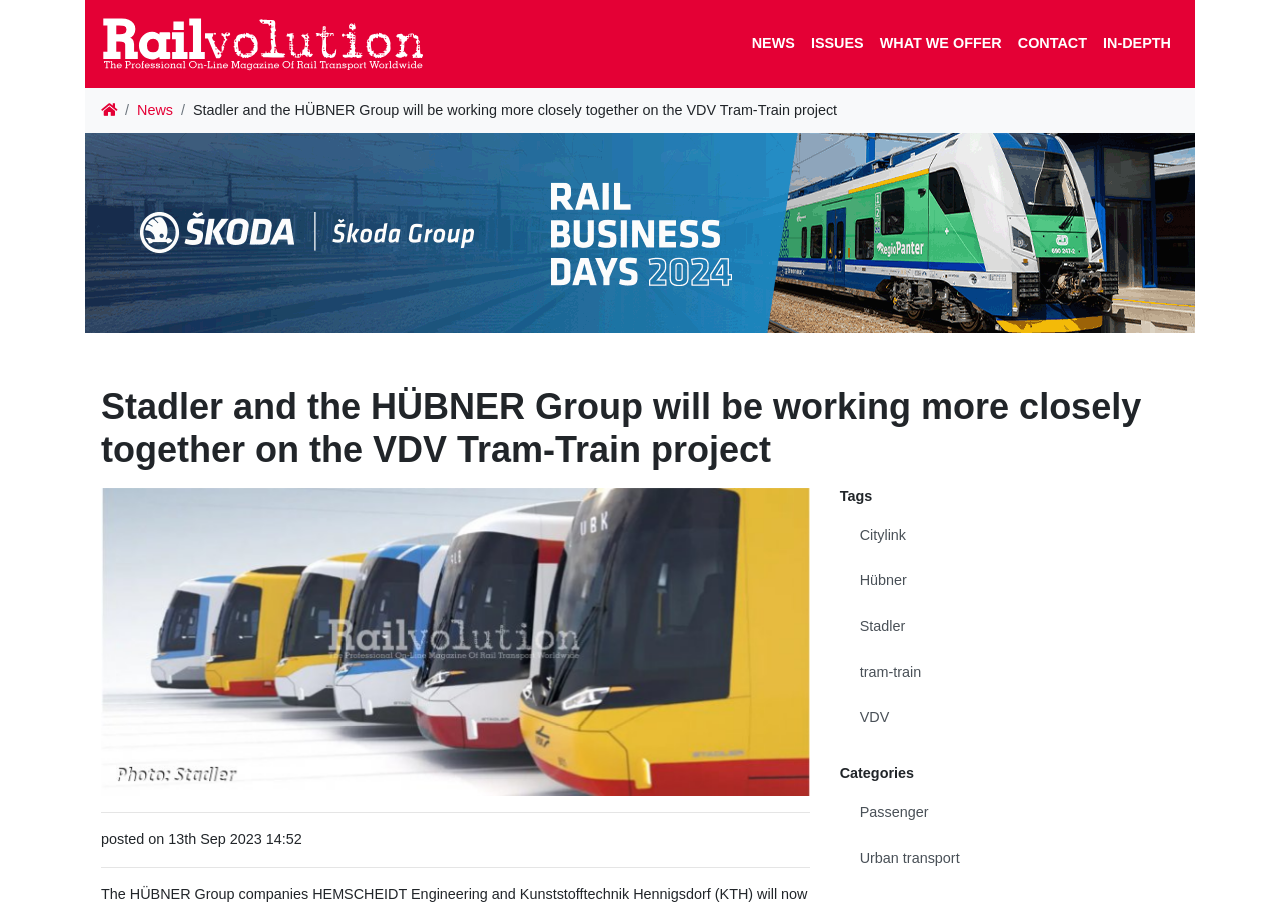Give a short answer using one word or phrase for the question:
What is the category of the news article 'Stadler and the HÜBNER Group will be working more closely together on the VDV Tram-Train project'?

Passenger